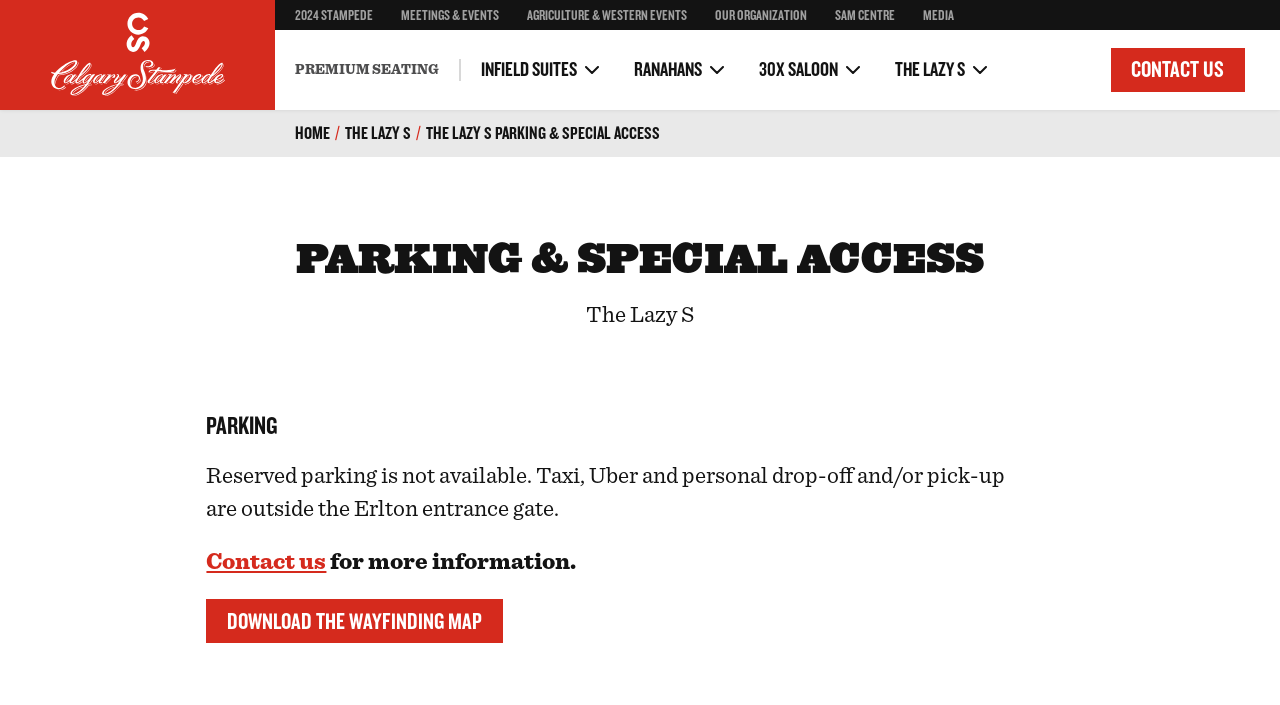Please find and report the bounding box coordinates of the element to click in order to perform the following action: "Click on 'HOME'". The coordinates should be expressed as four float numbers between 0 and 1, in the format [left, top, right, bottom].

None